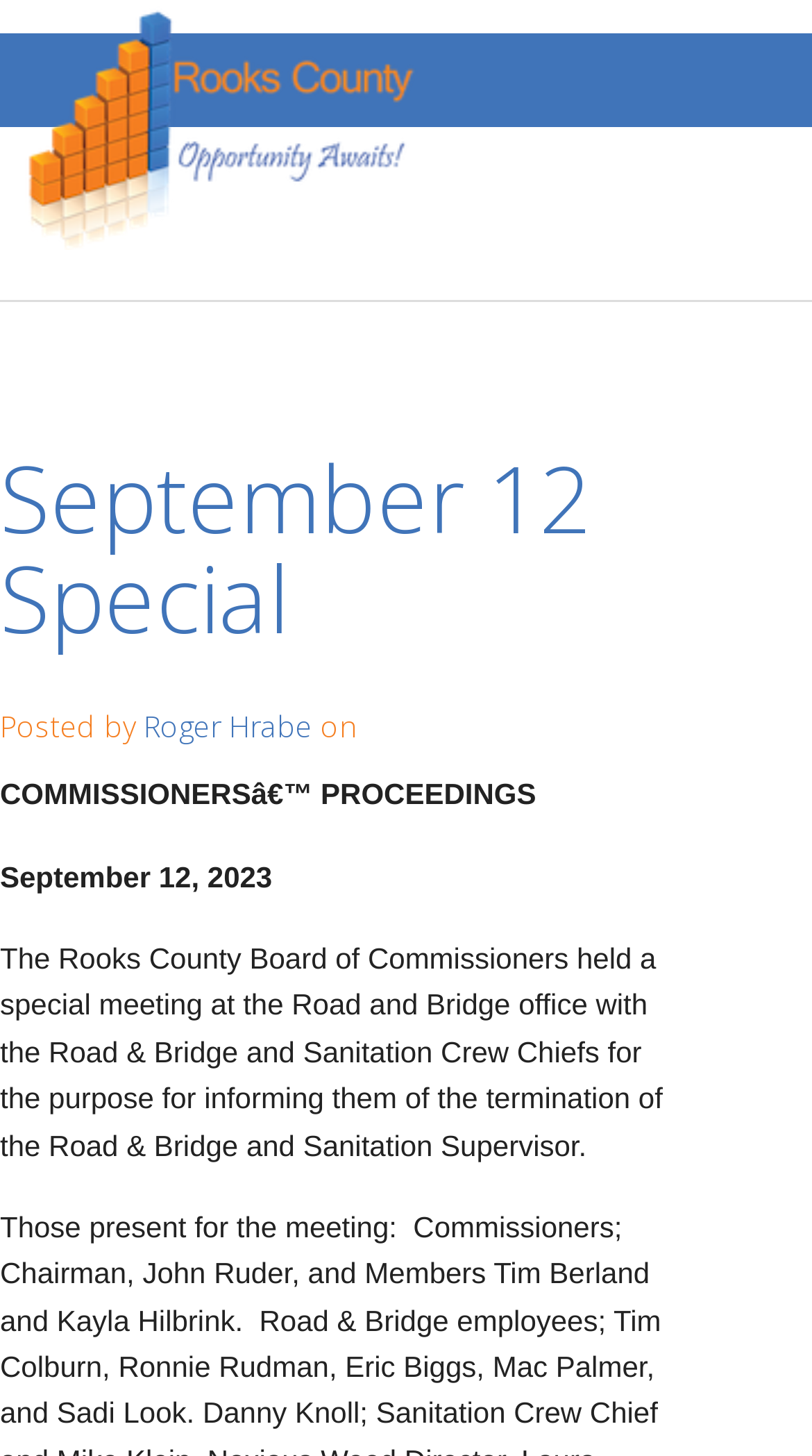Can you find and provide the main heading text of this webpage?

September 12 Special